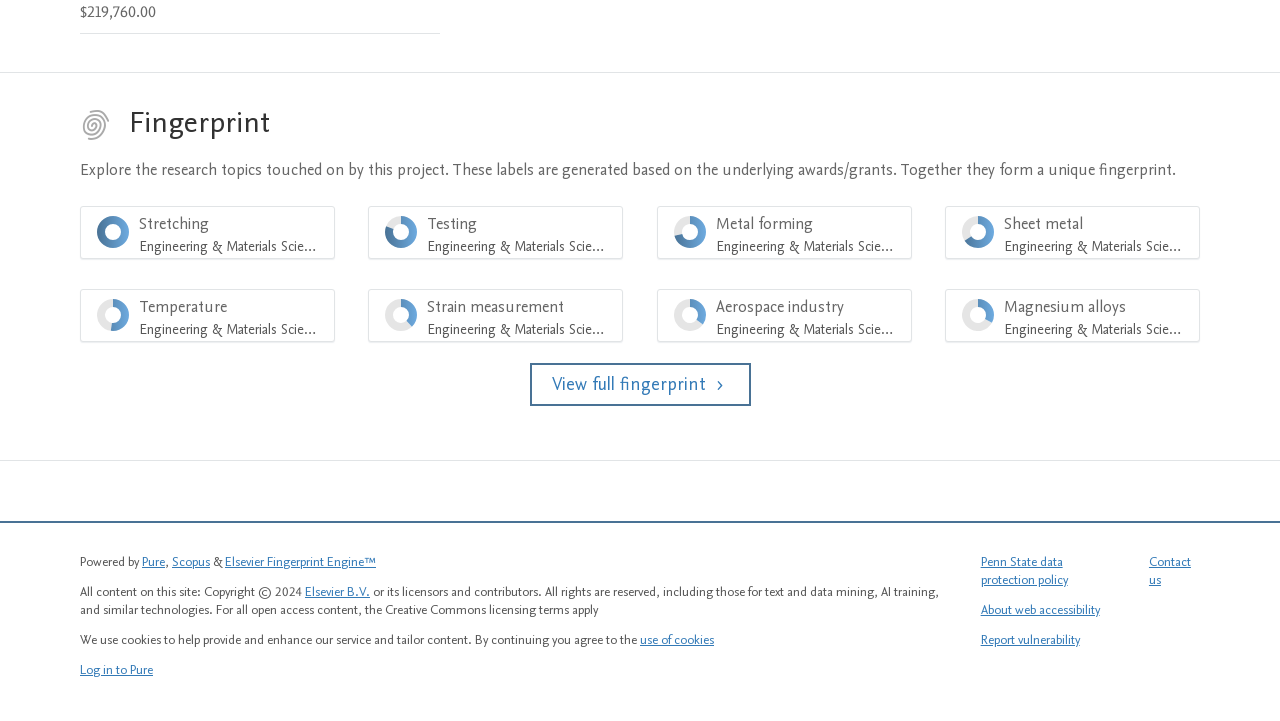Locate the coordinates of the bounding box for the clickable region that fulfills this instruction: "Select Stretching Engineering & Materials Science".

[0.062, 0.286, 0.262, 0.359]